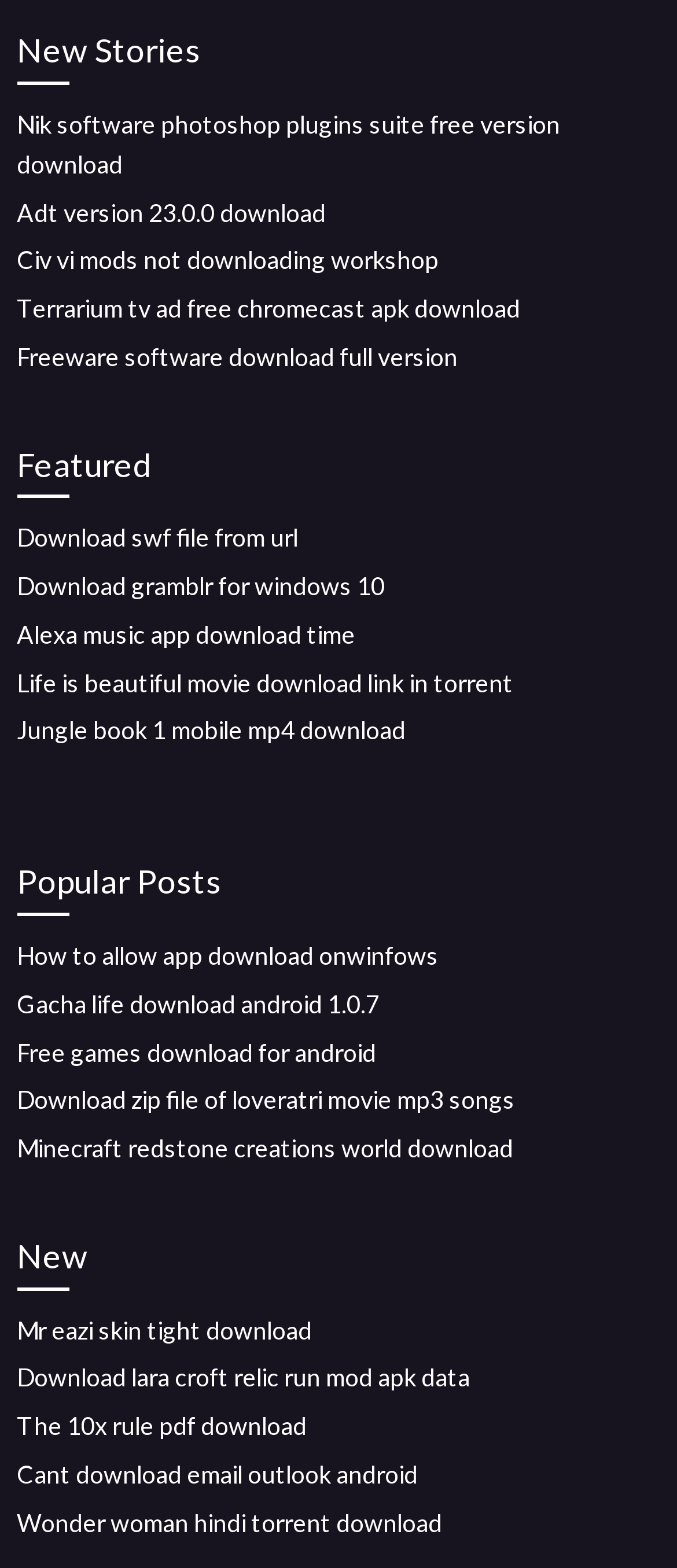Answer the question with a brief word or phrase:
How many links are under the 'Popular Posts' heading?

5